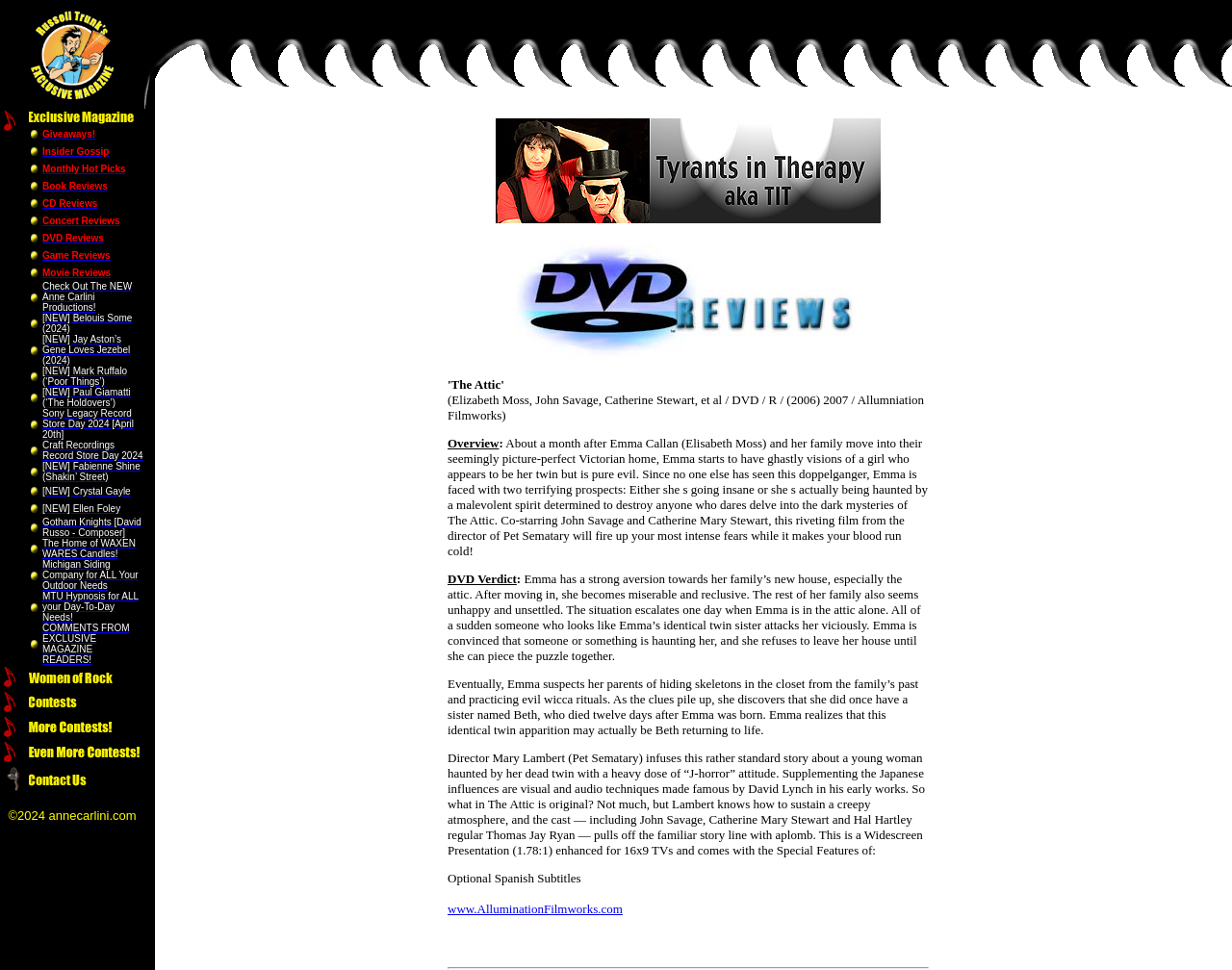Look at the image and answer the question in detail:
What is the name of the production company mentioned on this webpage?

I found a link on the webpage that mentions 'Check Out The NEW Anne Carlini Productions!', which suggests that Anne Carlini Productions is a production company.